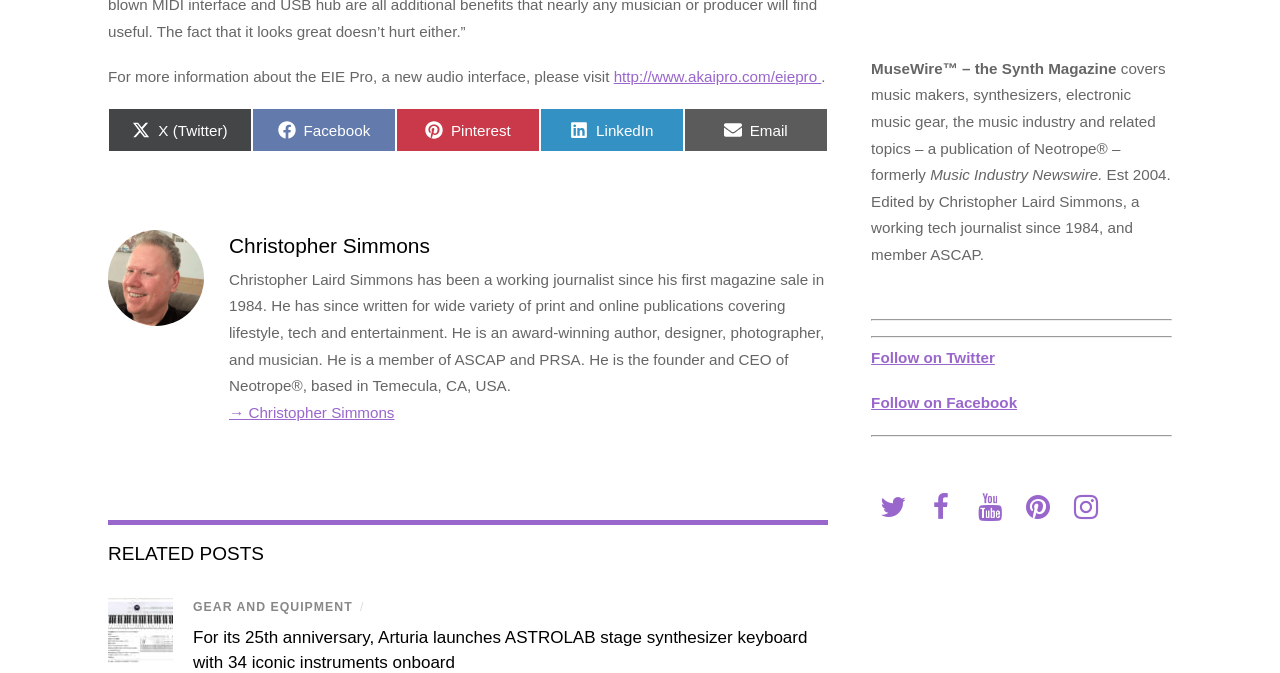What is the topic of the 'RELATED POSTS' section?
Look at the webpage screenshot and answer the question with a detailed explanation.

I found a heading 'RELATED POSTS' and a link 'GEAR AND EQUIPMENT' below it, so I concluded that the topic of the 'RELATED POSTS' section is gear and equipment.